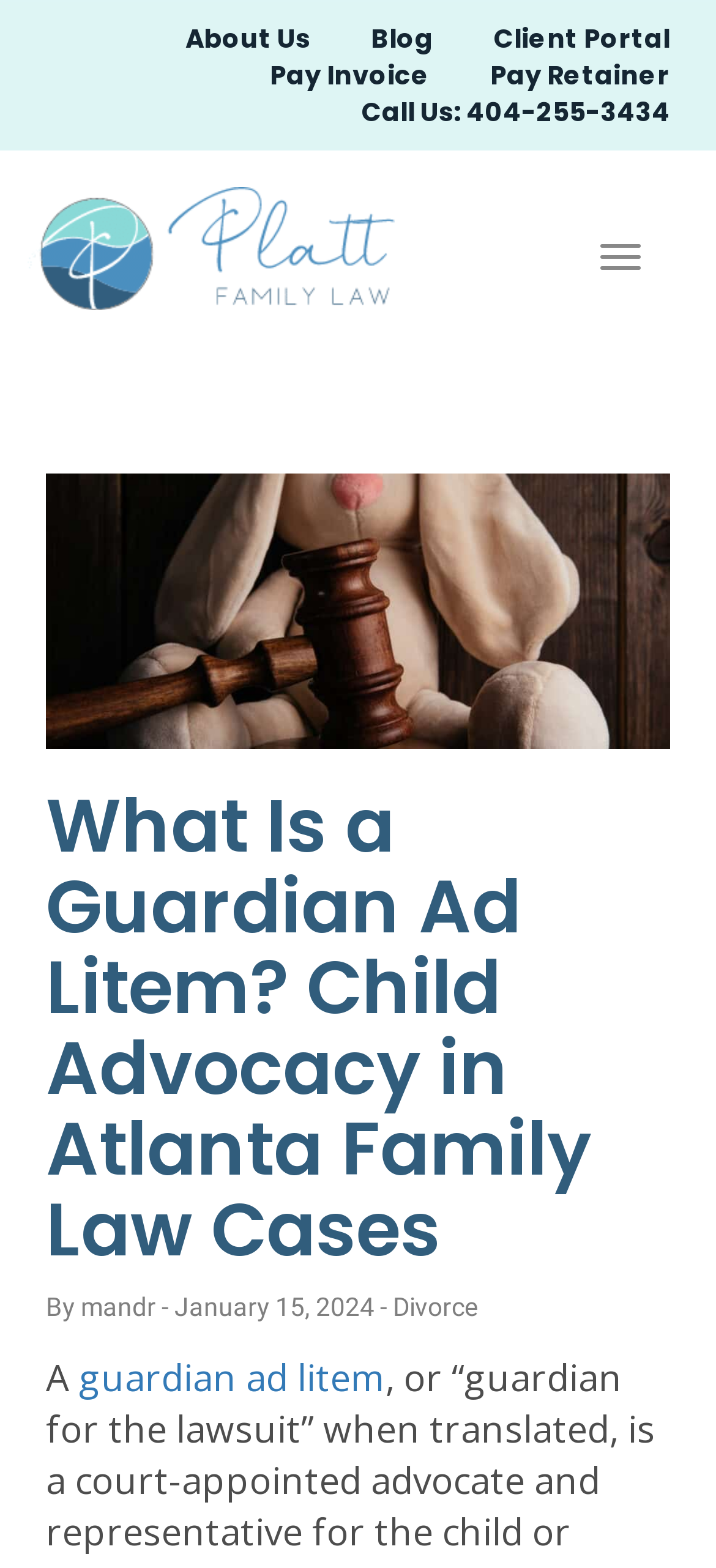Carefully examine the image and provide an in-depth answer to the question: What is the text on the button in the top-right corner?

I found the button element with bounding box coordinates [0.813, 0.145, 0.921, 0.183] but it does not have any OCR text or element description, so the answer is an empty string.